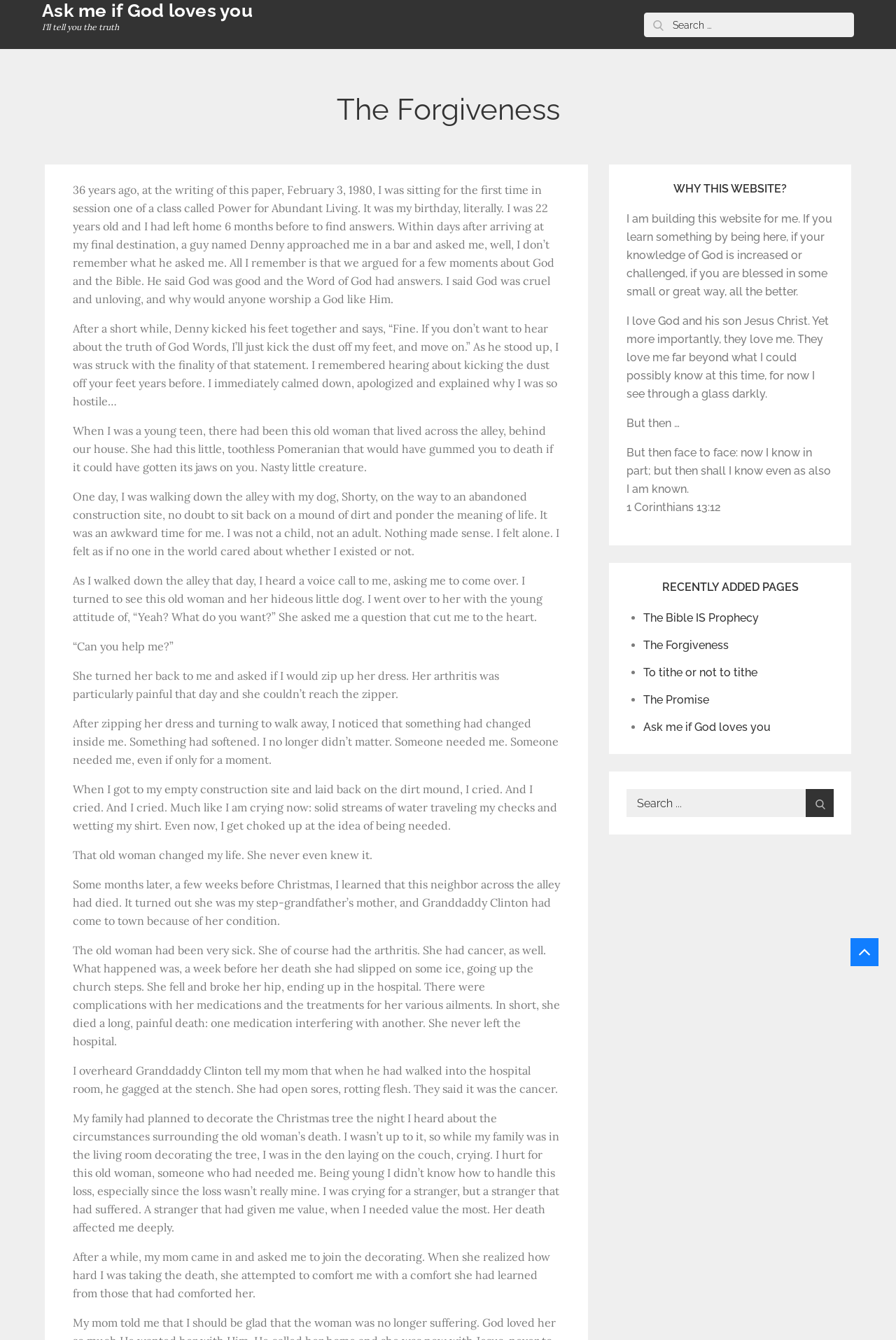Please indicate the bounding box coordinates of the element's region to be clicked to achieve the instruction: "Check About Us". Provide the coordinates as four float numbers between 0 and 1, i.e., [left, top, right, bottom].

None